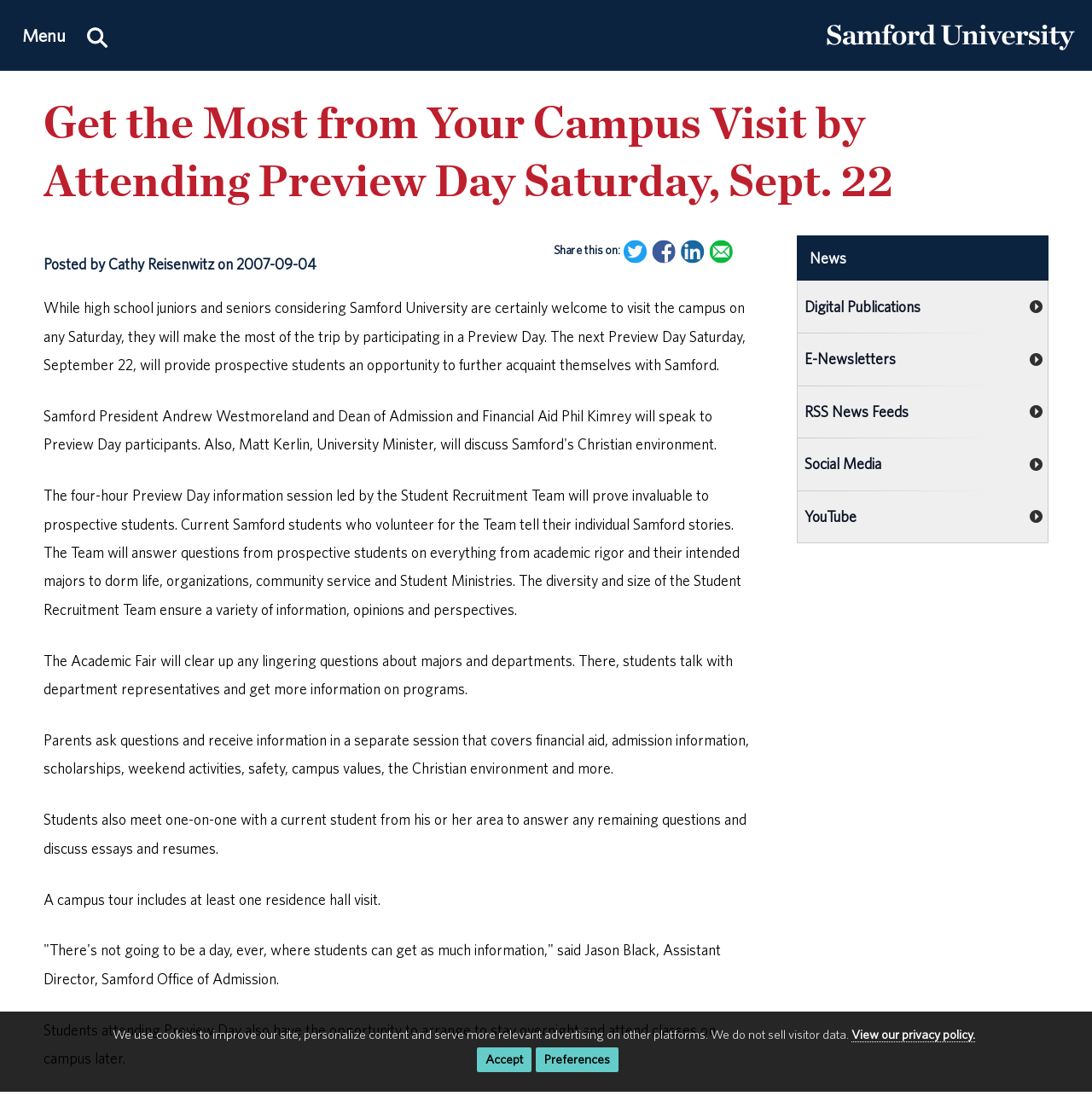Can you look at the image and give a comprehensive answer to the question:
What is included in the campus tour?

According to the webpage, the campus tour will include at least one residence hall visit, giving prospective students a chance to see the university's living facilities.